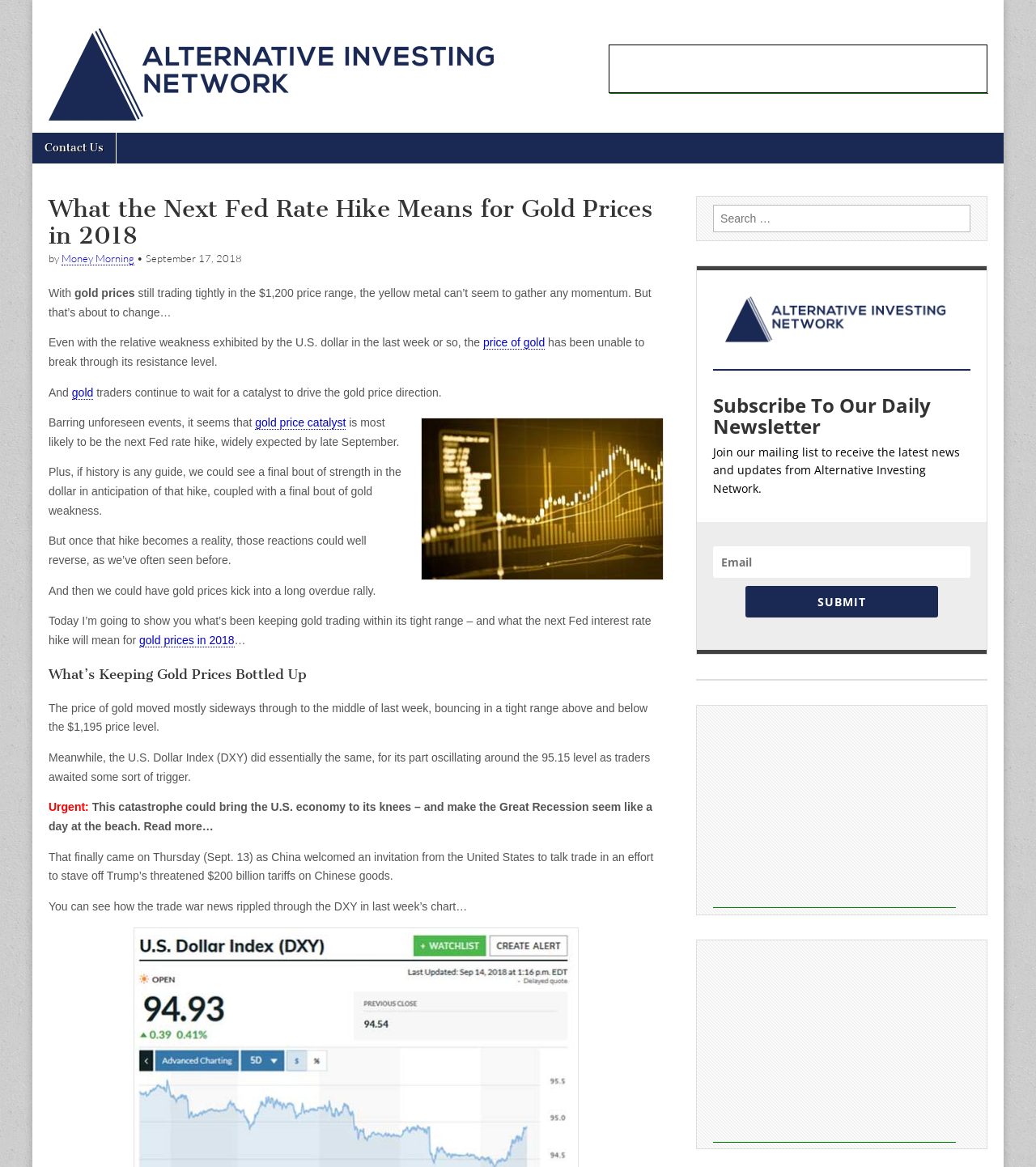Answer the question in a single word or phrase:
What is the current price range of gold?

around $1,200